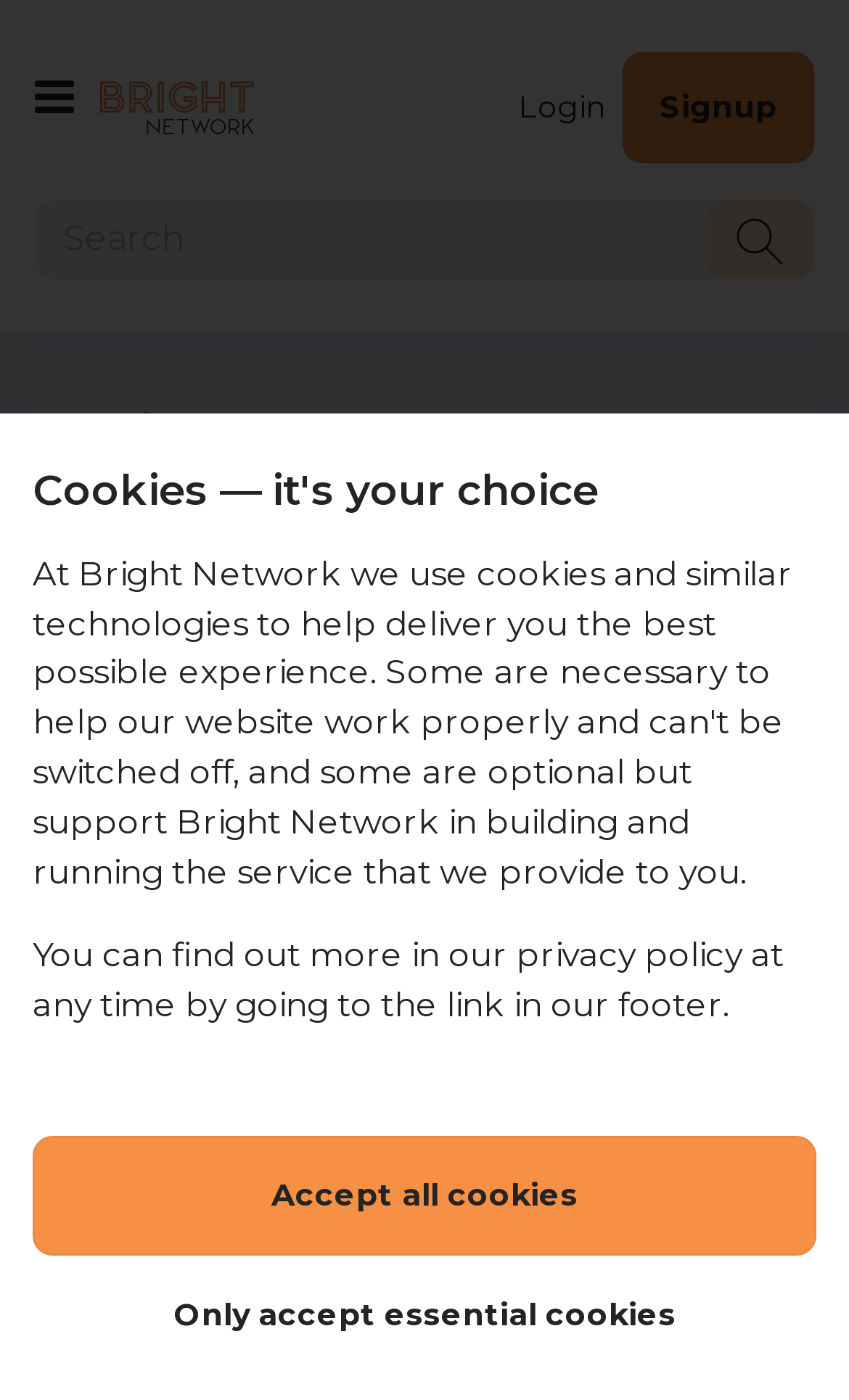Please locate the bounding box coordinates of the region I need to click to follow this instruction: "Explore Engineering, Energy & Infrastructure".

[0.215, 0.896, 0.887, 0.964]